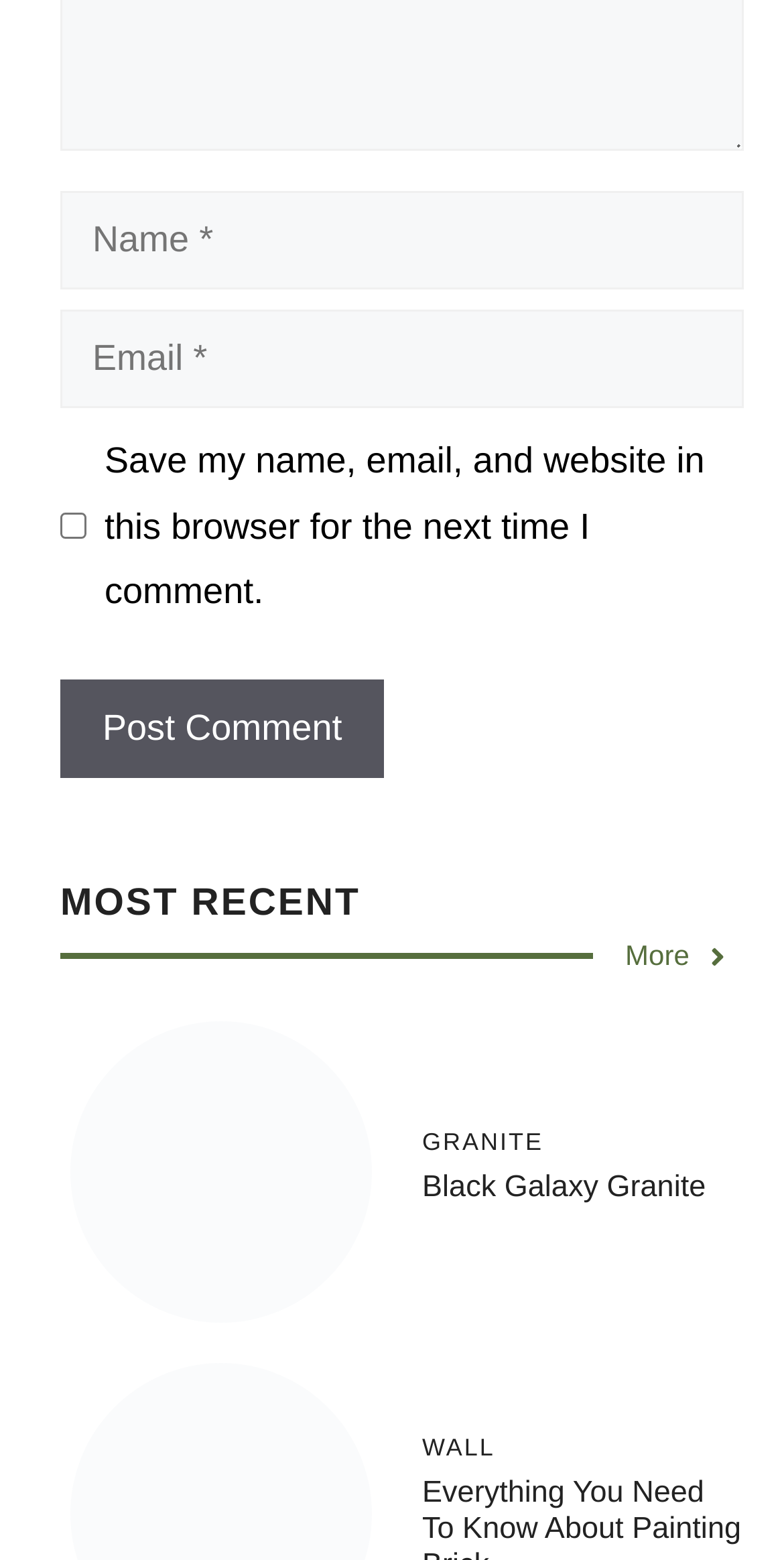Please provide the bounding box coordinates for the element that needs to be clicked to perform the following instruction: "Click the More link". The coordinates should be given as four float numbers between 0 and 1, i.e., [left, top, right, bottom].

[0.798, 0.597, 0.933, 0.629]